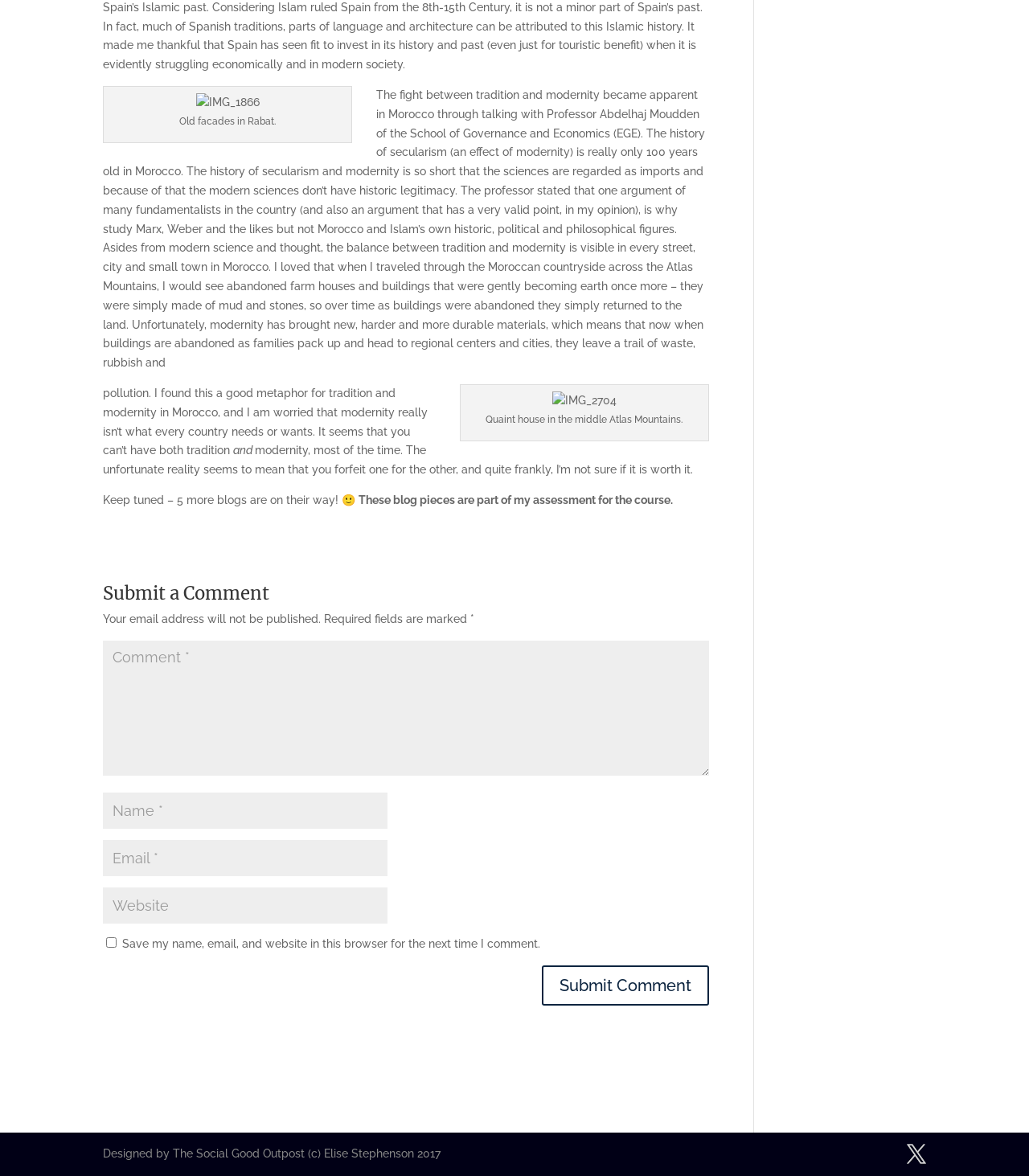How many more blog posts are coming?
Please respond to the question with a detailed and informative answer.

The author mentions at the end of the blog post that '5 more blogs are on their way!', indicating that there will be five more blog posts in the series.